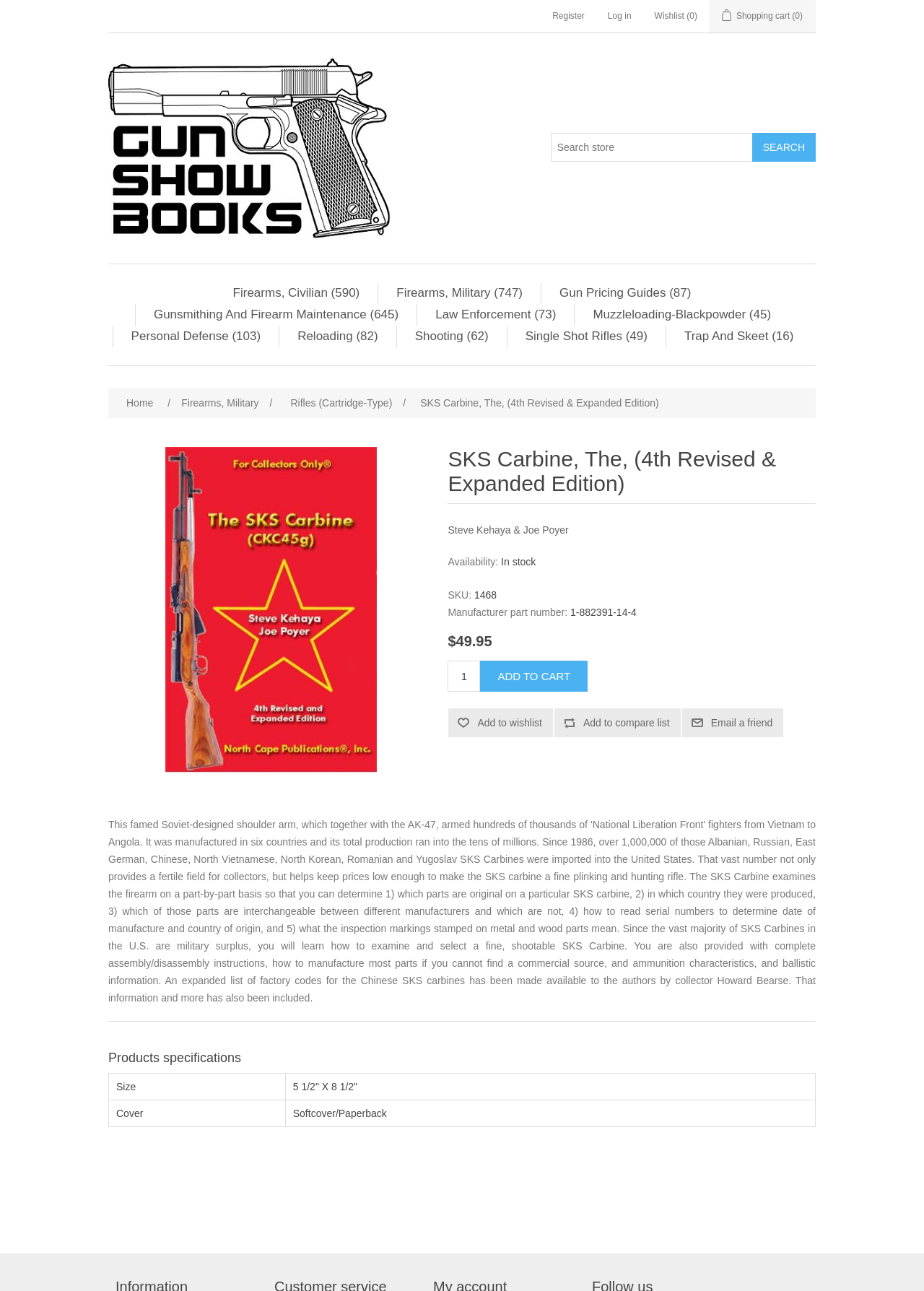Pinpoint the bounding box coordinates of the area that must be clicked to complete this instruction: "Log in to the account".

[0.658, 0.0, 0.683, 0.025]